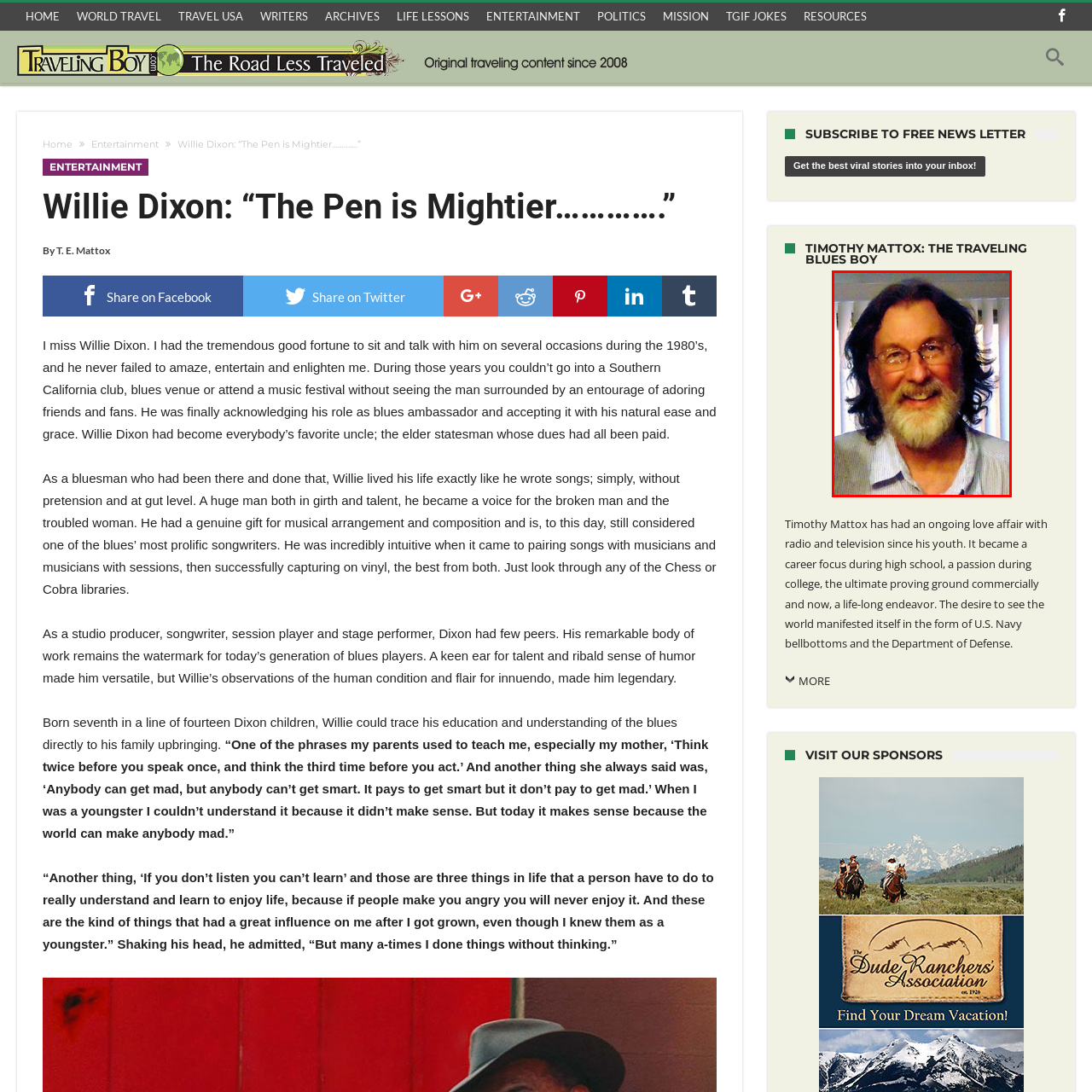Look at the image within the red outline, What is Timothy Mattox's personality trait reflected in the image? Answer with one word or phrase.

Friendly and approachable